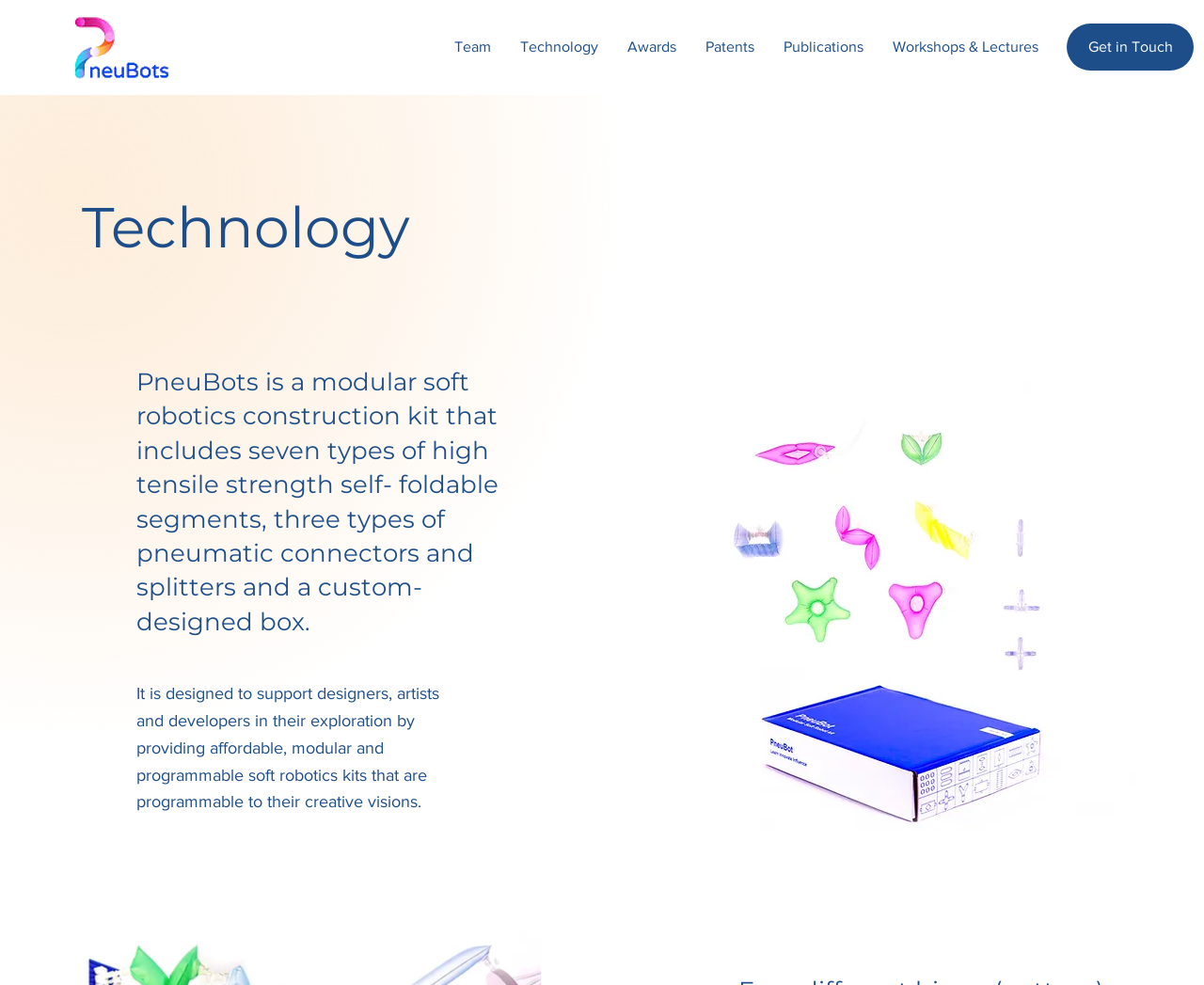Give a one-word or one-phrase response to the question: 
What is the name of the logo in the top left corner?

Pneubots